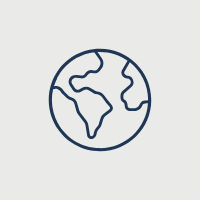What is the focus of the market mentioned in the text?
Examine the image and give a concise answer in one word or a short phrase.

Wellness-focused market